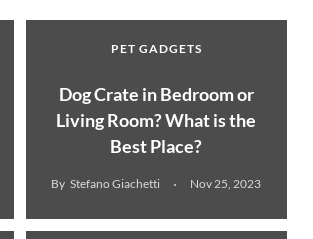Based on the image, provide a detailed and complete answer to the question: 
When was the blog post published?

The publication date is explicitly stated in the caption as November 25, 2023, which indicates when the blog post was published.